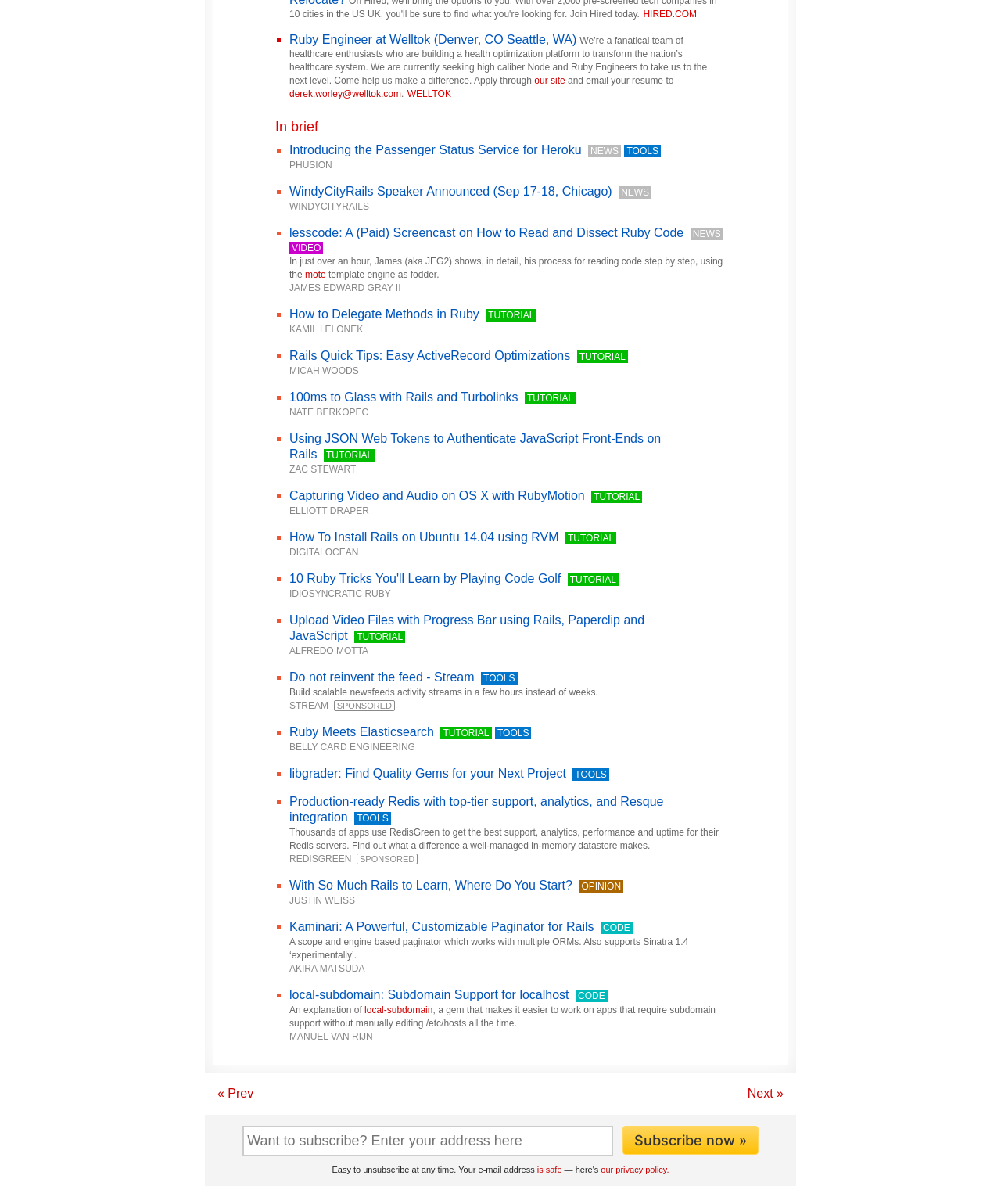What is the topic of the tutorial by Micah Woods?
Using the visual information from the image, give a one-word or short-phrase answer.

Rails and Turbolinks